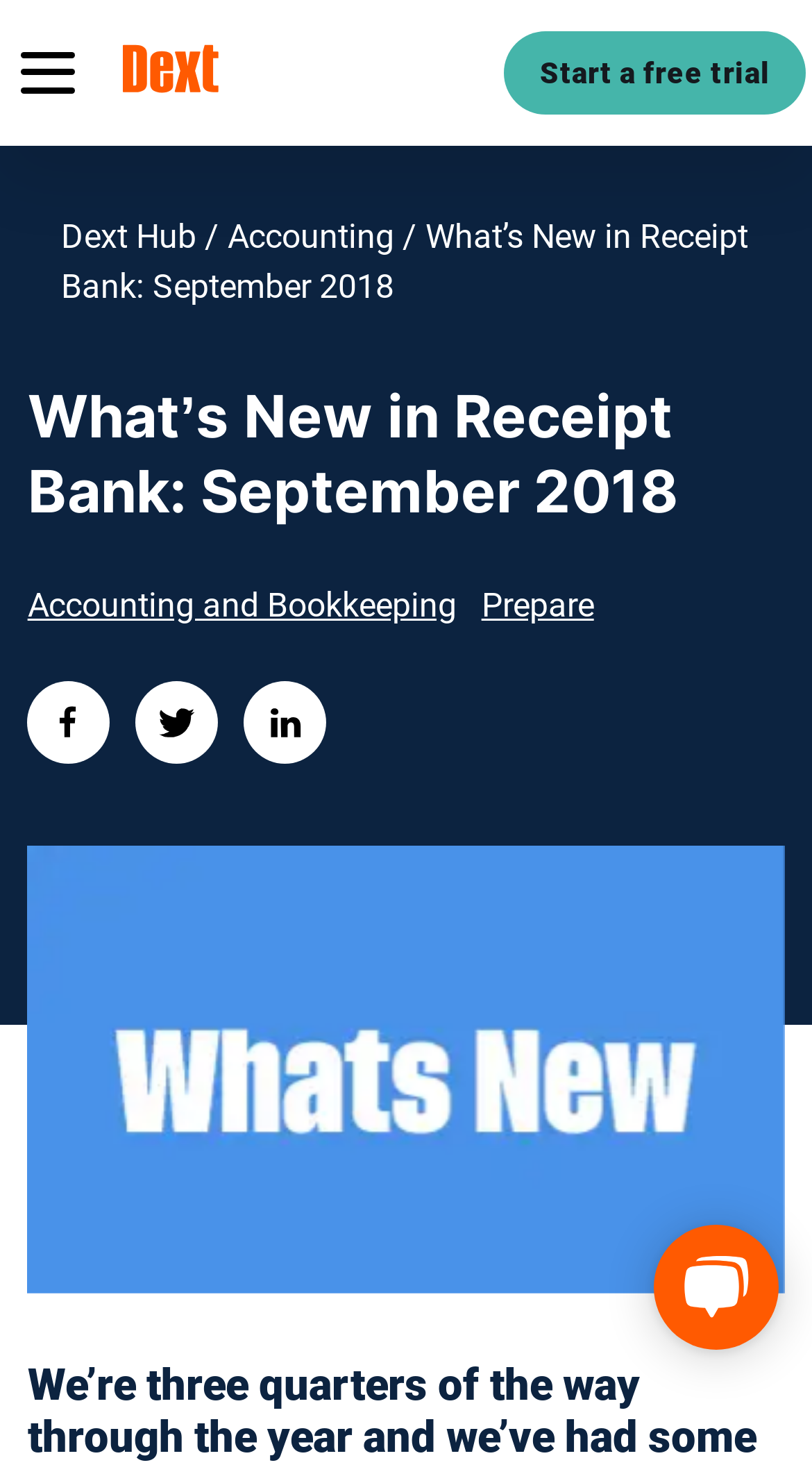Extract the bounding box of the UI element described as: "Delete all board cookies".

None